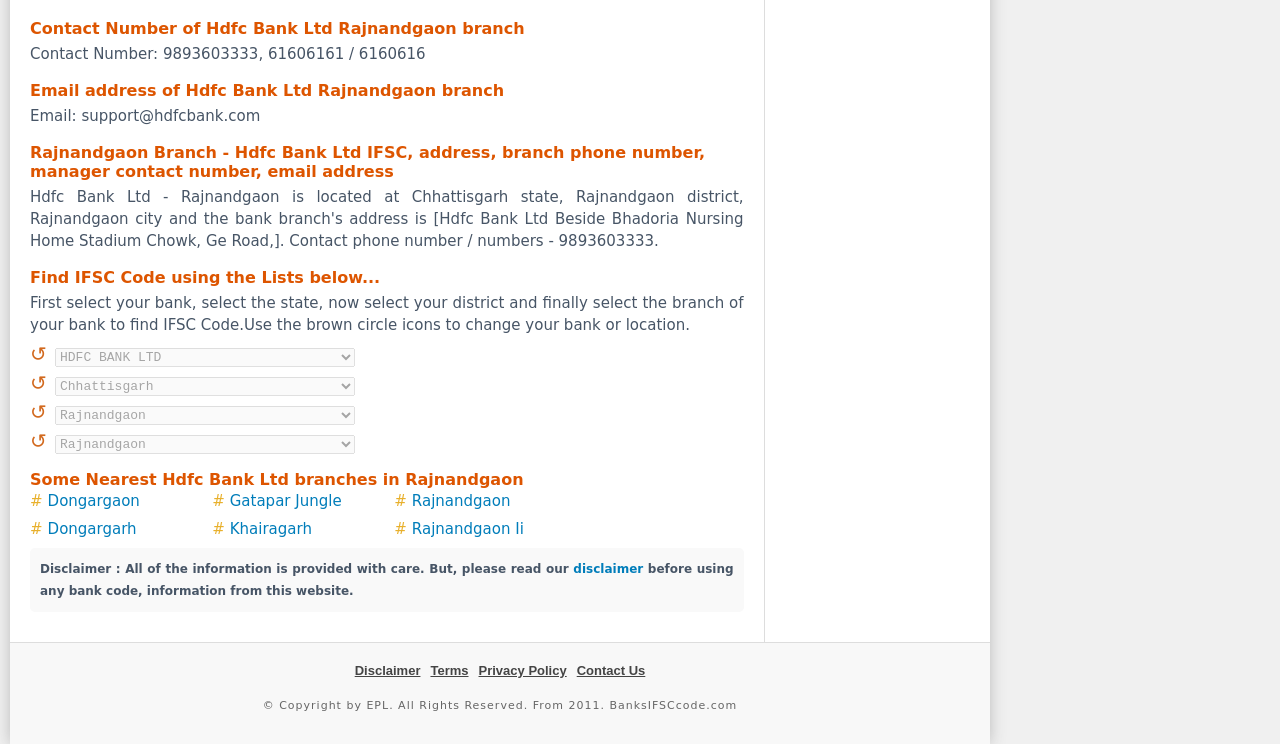Using the given element description, provide the bounding box coordinates (top-left x, top-left y, bottom-right x, bottom-right y) for the corresponding UI element in the screenshot: Rajnandgaon Ii

[0.322, 0.699, 0.409, 0.723]